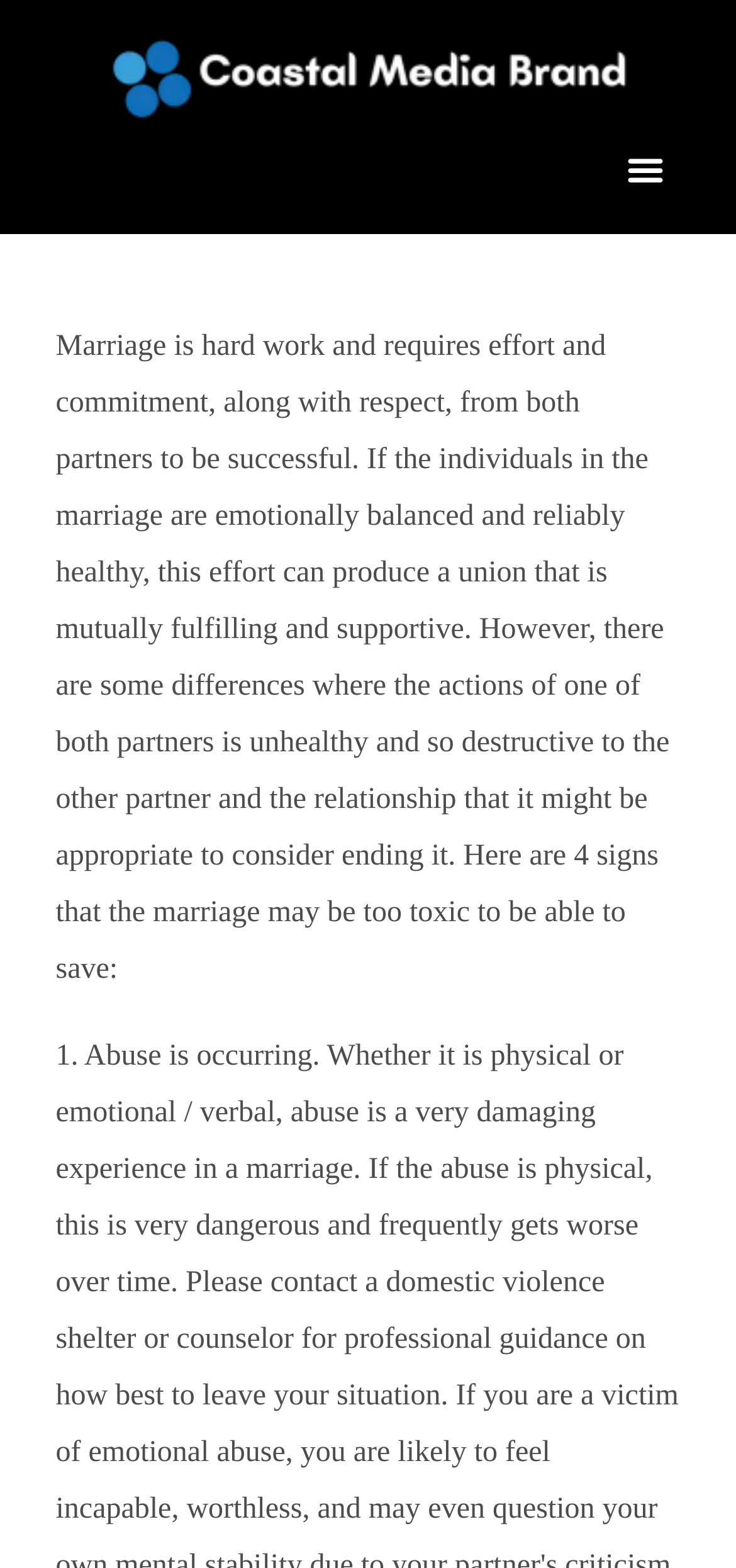What is the purpose of the button?
Based on the screenshot, give a detailed explanation to answer the question.

The button is located in the top-right corner of the webpage, and it has a popup menu. The purpose of the button is to toggle the menu, which can be inferred from its name 'Menu Toggle' and its functionality.